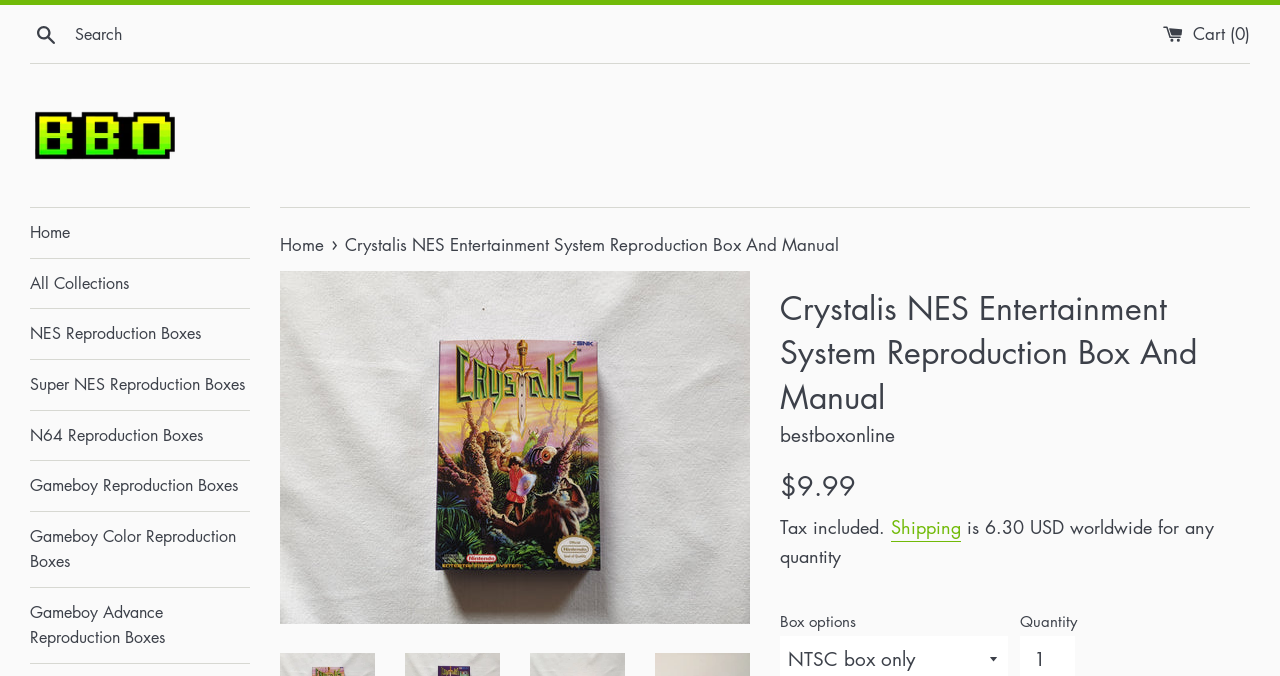What type of boxes are available on this website?
Answer with a single word or phrase by referring to the visual content.

NES, Super NES, N64, Gameboy, Gameboy Color, Gameboy Advance